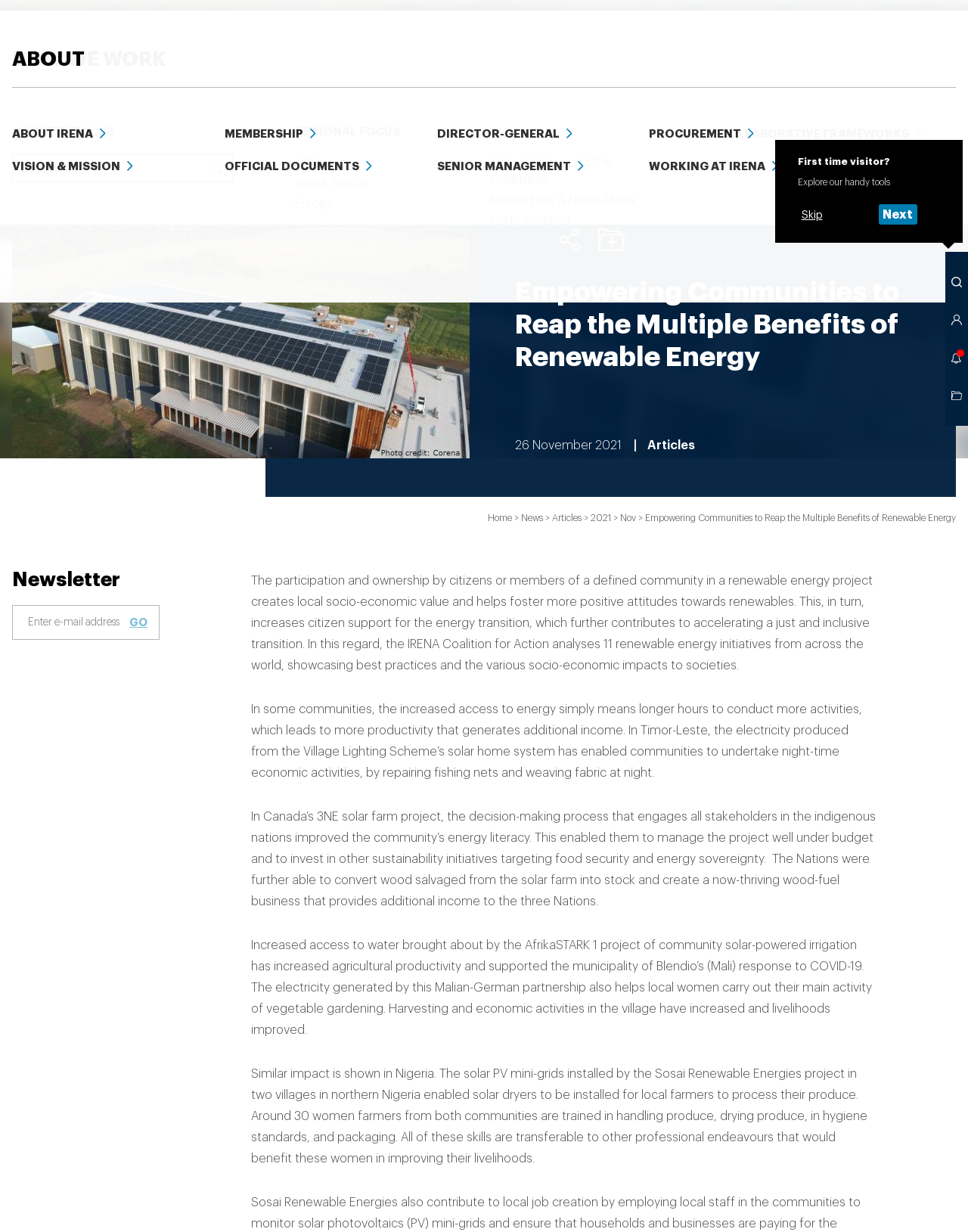Kindly determine the bounding box coordinates for the clickable area to achieve the given instruction: "Click the NEWS link".

[0.54, 0.002, 0.575, 0.062]